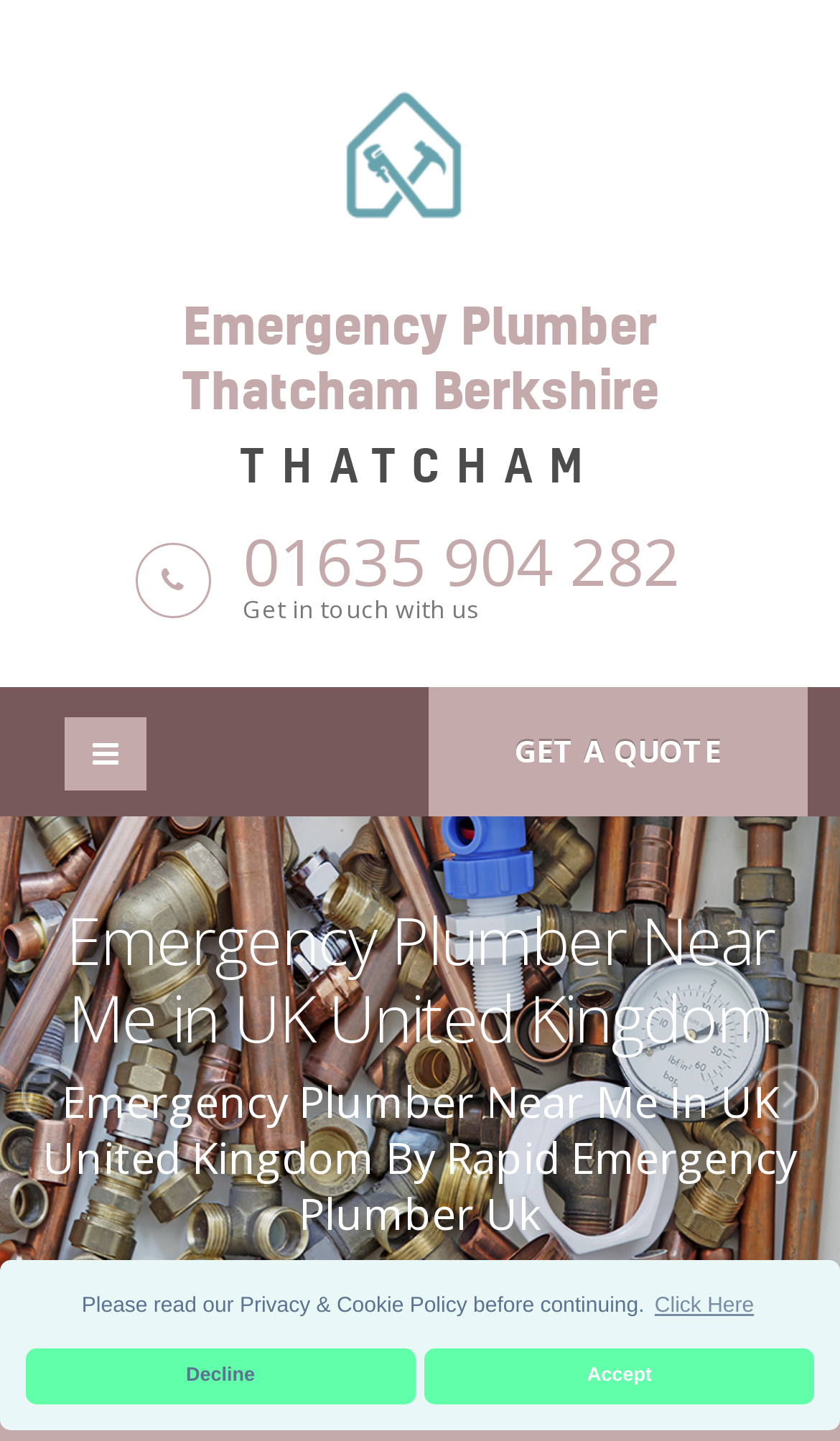Craft a detailed narrative of the webpage's structure and content.

This webpage is about Rapid Emergency Plumber Uk, an emergency plumbing service in the United Kingdom. At the top of the page, there is a cookie consent dialog with a message asking users to read the Privacy & Cookie Policy before continuing. The dialog has three buttons: "learn more about cookies", "dismiss cookie message", and "allow cookies".

Below the cookie consent dialog, there is a link to "Emergency Plumber Thatcham Berkshire" with an accompanying image. To the right of this link, there is a heading displaying the phone number "01635 904 282" with a link to the same number.

Further down, there is a static text "Get in touch with us" followed by a link to "GET A QUOTE". On the left side of the page, there is a button with an icon. Above this button, there are two headings: "Emergency Plumber Call Out Cost in UK United Kingdom" and "Emergency Plumber Call Out Cost In UK United Kingdom By Rapid Emergency Plumber Uk". These headings have links to the same text.

At the bottom of the page, there are five links to pagination, labeled from "1" to "4", and two empty links.